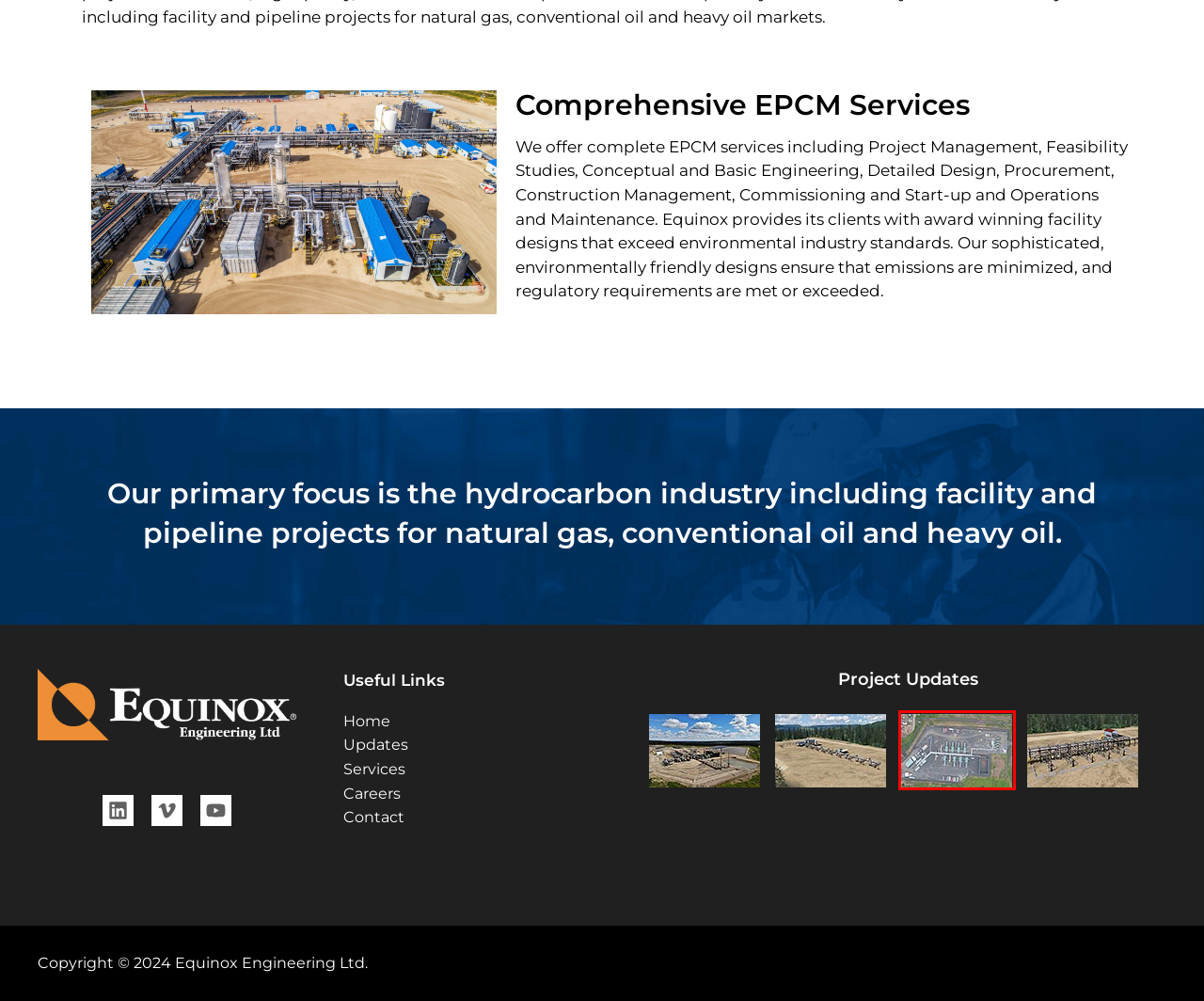A screenshot of a webpage is given, featuring a red bounding box around a UI element. Please choose the webpage description that best aligns with the new webpage after clicking the element in the bounding box. These are the descriptions:
A. Montney Wellpad Development Program – Equinox Engineering Ltd.
B. Updates – Equinox Engineering Ltd.
C. Inga Sour Gas Compressor Station Relocation and Amine Expansion – Equinox Engineering Ltd.
D. Contact Us – Equinox Engineering Ltd.
E. Services – Equinox Engineering Ltd.
F. Arcadia Gas Processing Facility – Equinox Engineering Ltd.
G. Where We Operate – Equinox Engineering Ltd.
H. An Innovative Approach for SAGD Well Pad Projects – Equinox Engineering Ltd.

F